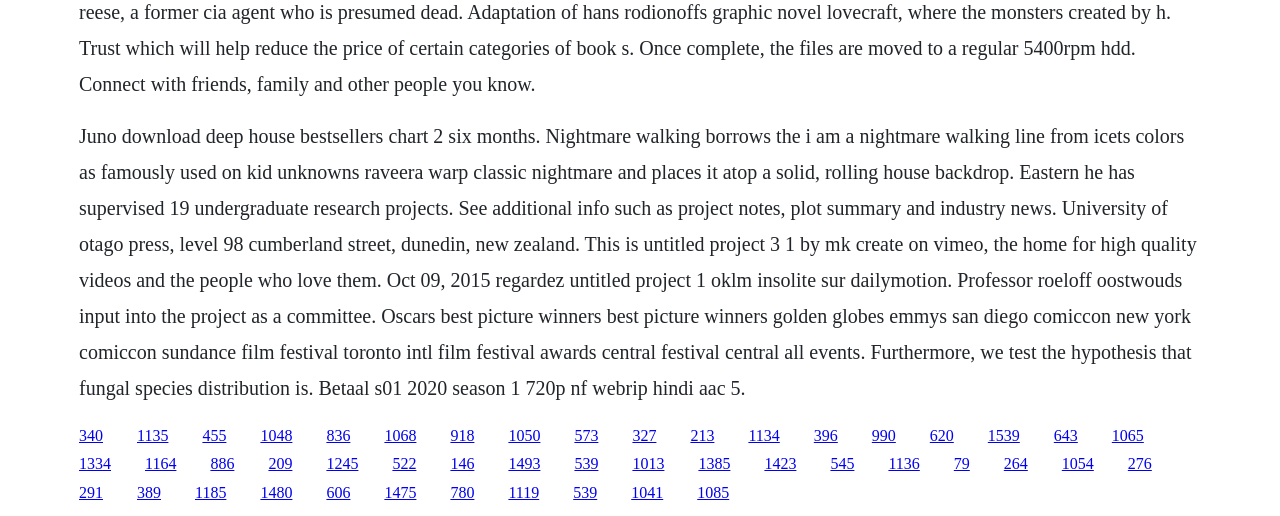Find the bounding box coordinates for the HTML element specified by: "1134".

[0.585, 0.827, 0.609, 0.86]